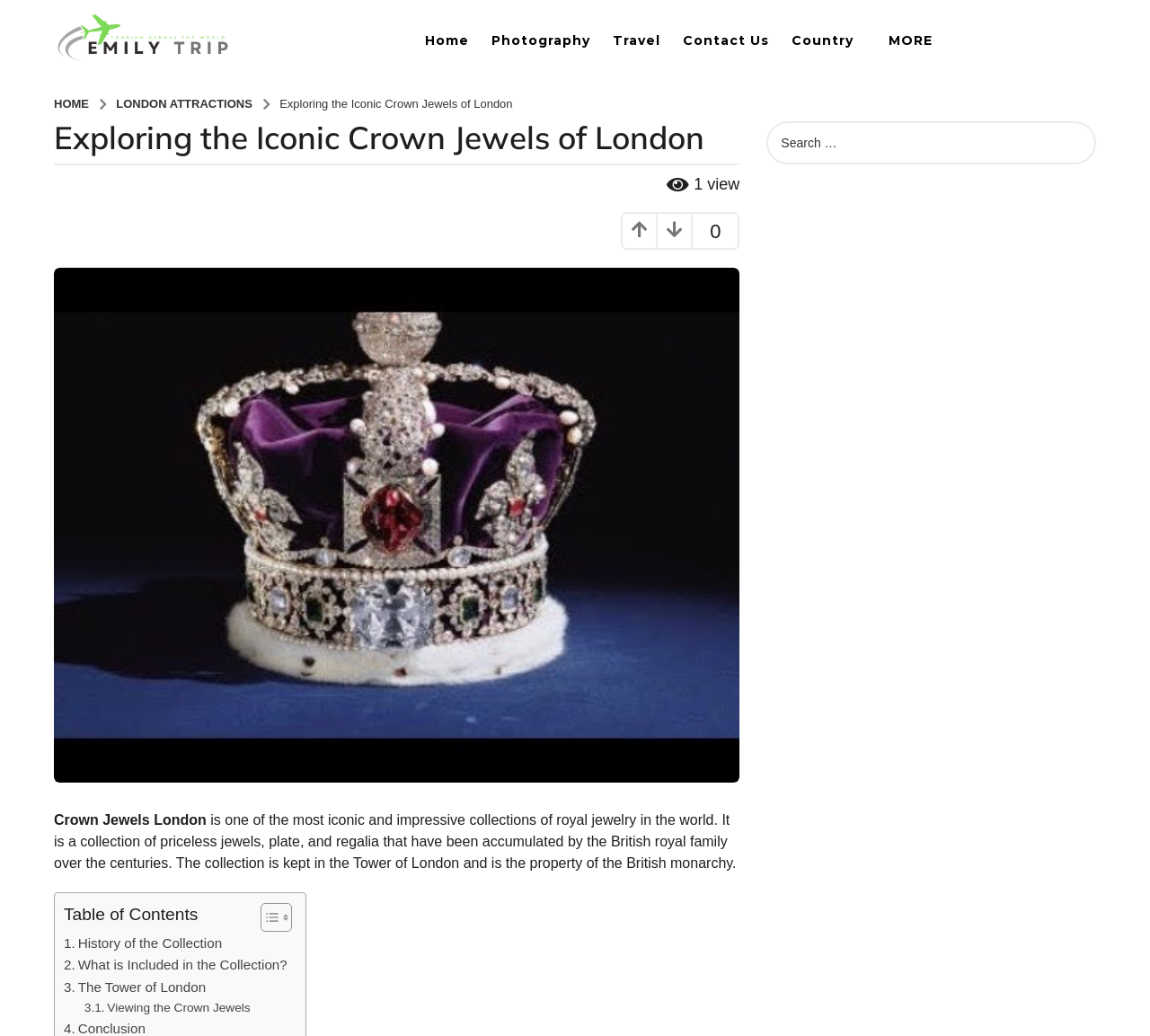Give a one-word or phrase response to the following question: How many views does the article have?

1